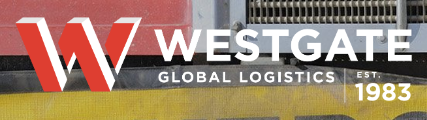What is emphasized in the company name?
Use the image to give a comprehensive and detailed response to the question.

The company name 'Westgate Global Logistics' has 'GLOBAL LOGISTICS' in a smaller size, emphasizing the company's focus on international shipping and transport solutions.